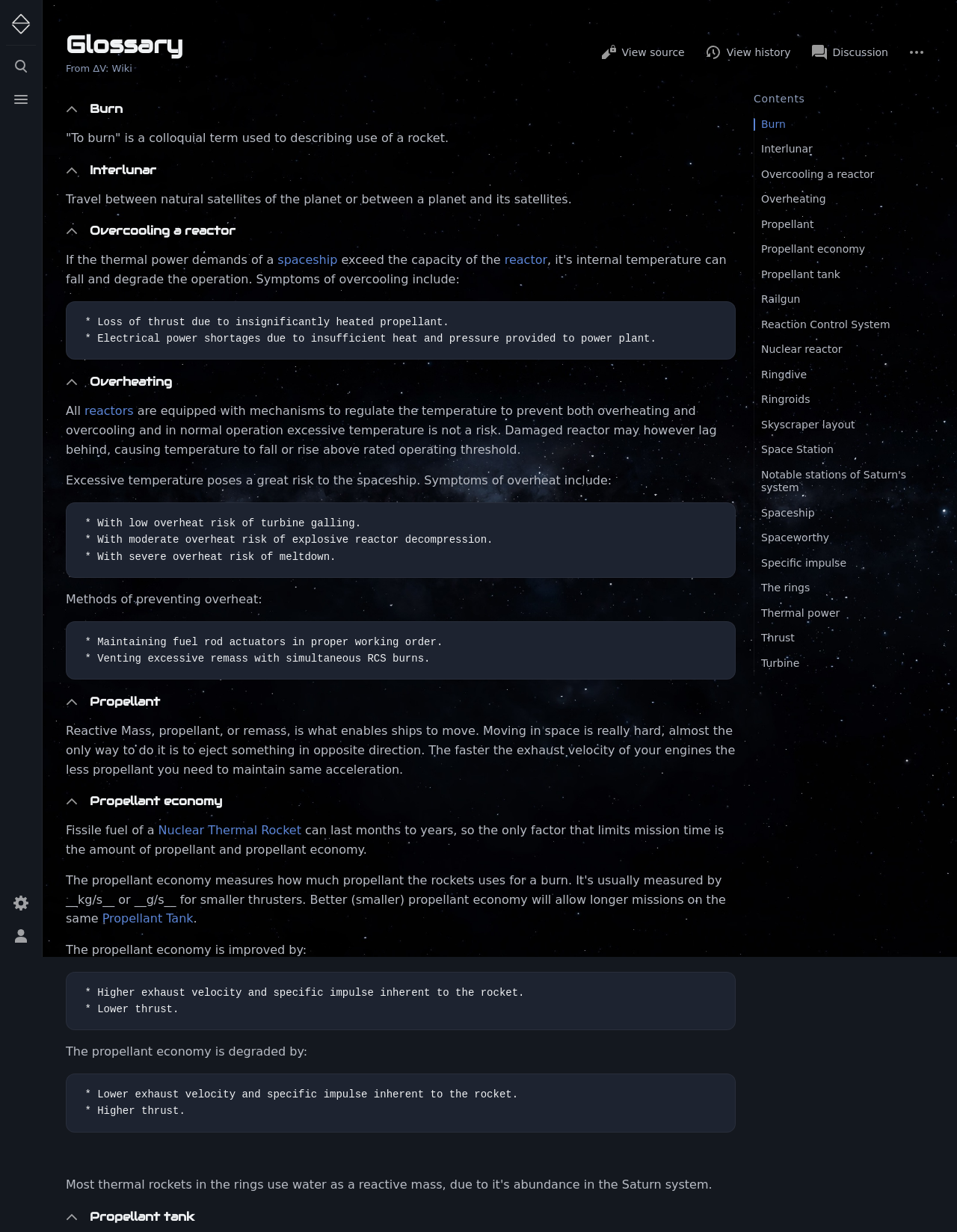Please predict the bounding box coordinates of the element's region where a click is necessary to complete the following instruction: "View the Burn section". The coordinates should be represented by four float numbers between 0 and 1, i.e., [left, top, right, bottom].

[0.069, 0.083, 0.769, 0.095]